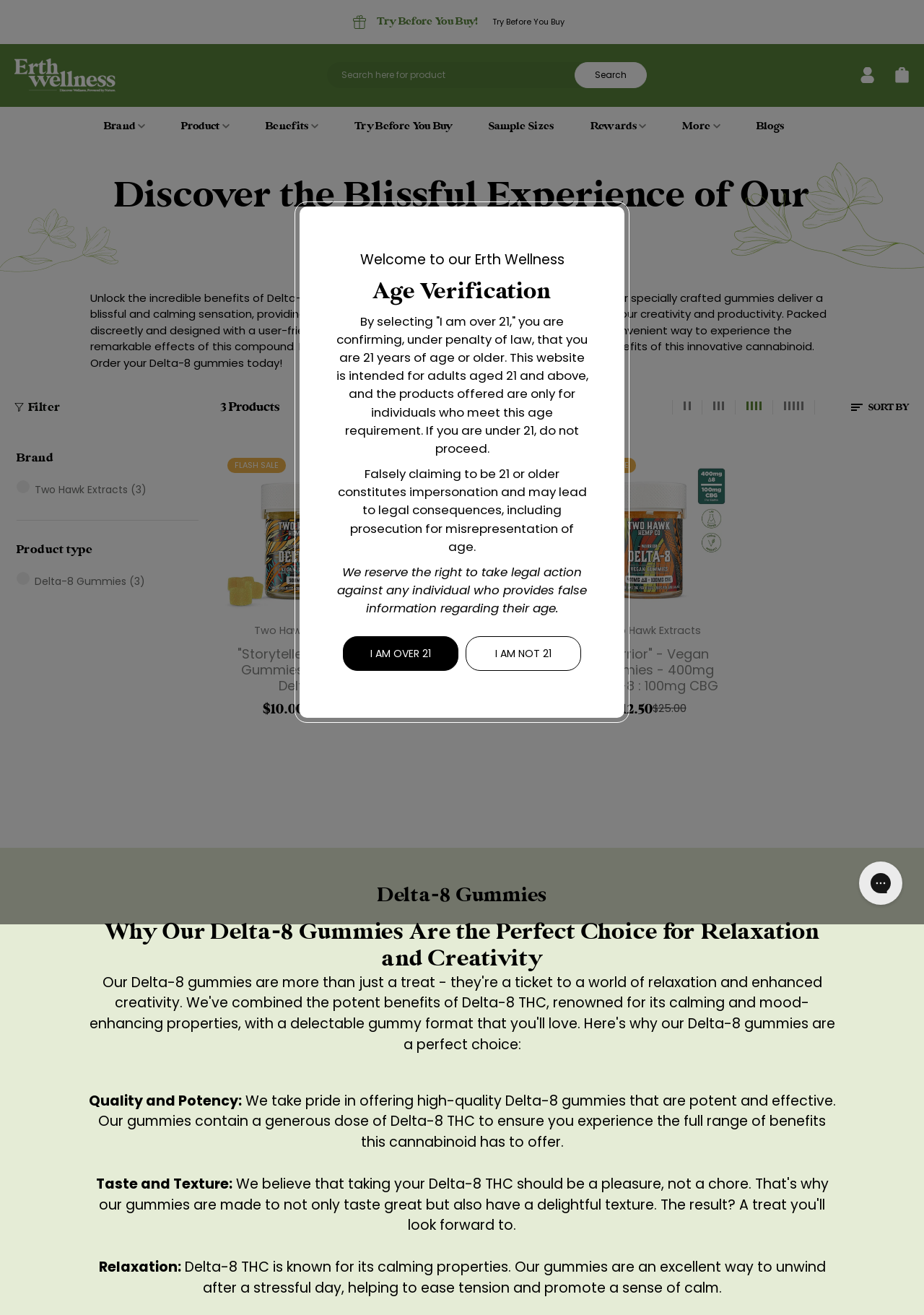Identify the bounding box for the UI element described as: "parent_node: SORT BY". Ensure the coordinates are four float numbers between 0 and 1, formatted as [left, top, right, bottom].

[0.796, 0.304, 0.837, 0.315]